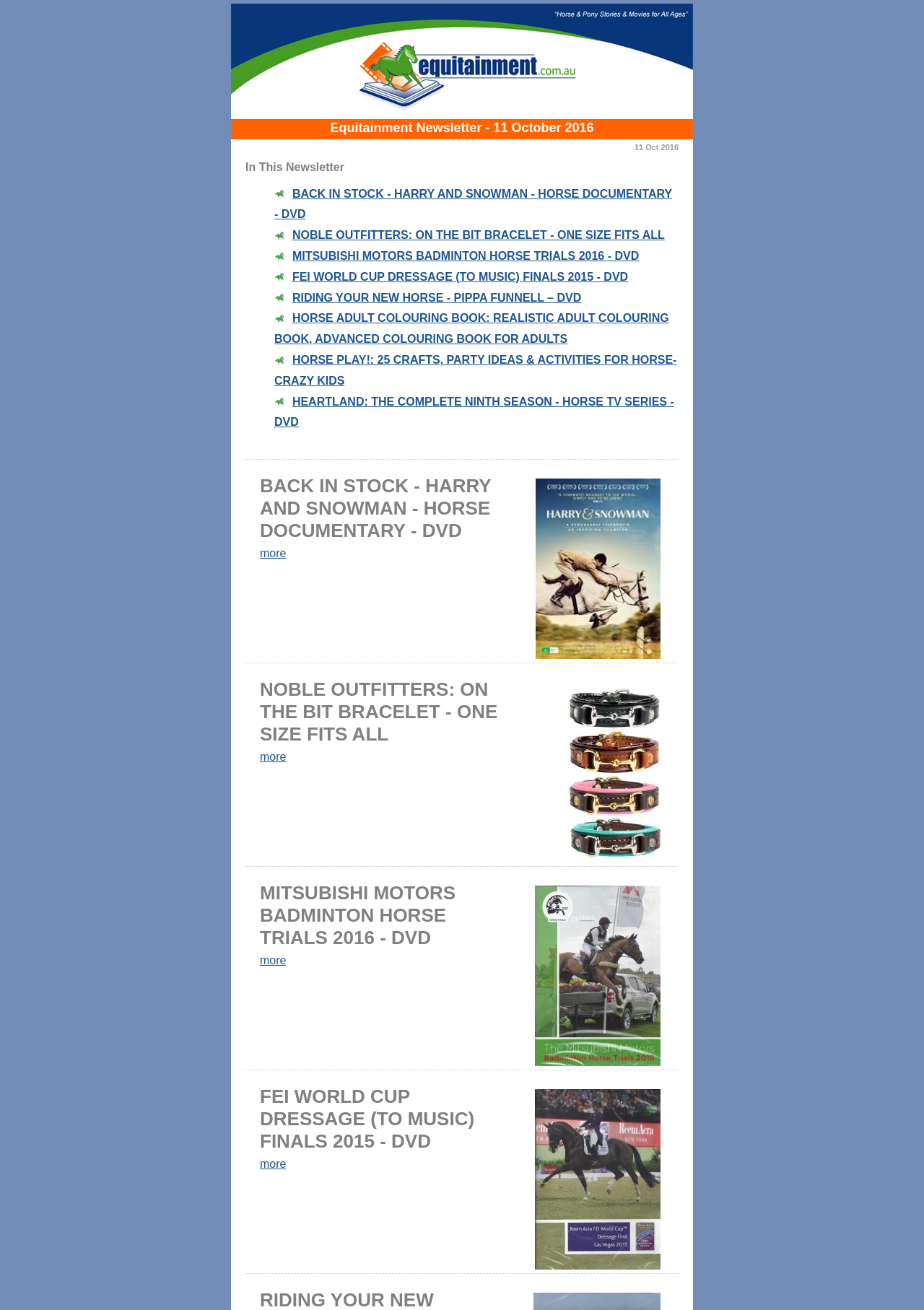How many products are featured in this newsletter?
Answer the question with a single word or phrase, referring to the image.

8